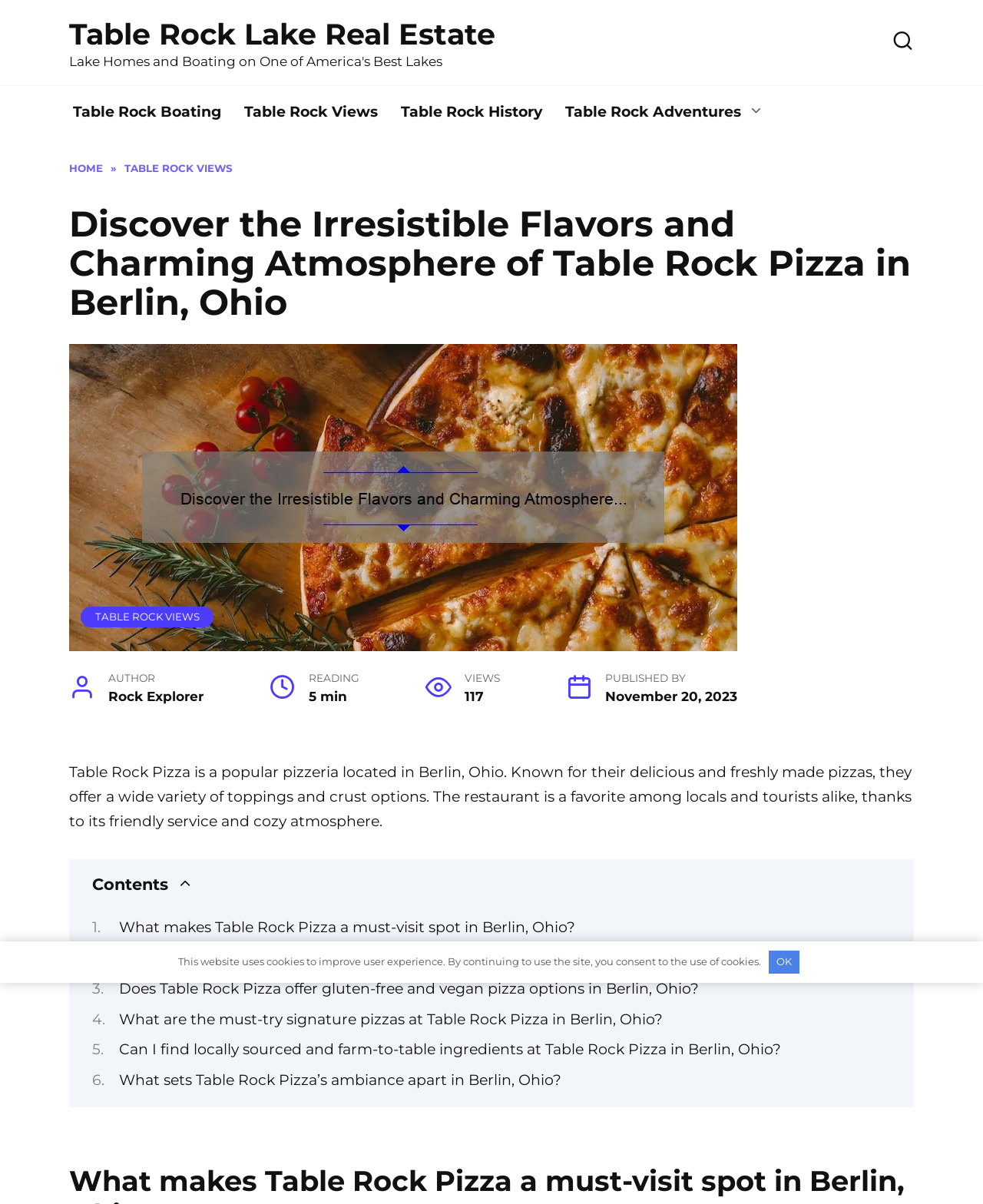How long does it take to read the article?
Please answer the question with as much detail as possible using the screenshot.

The reading time of the article is indicated by the text 'READING 5 min' which suggests that it takes 5 minutes to read the article.